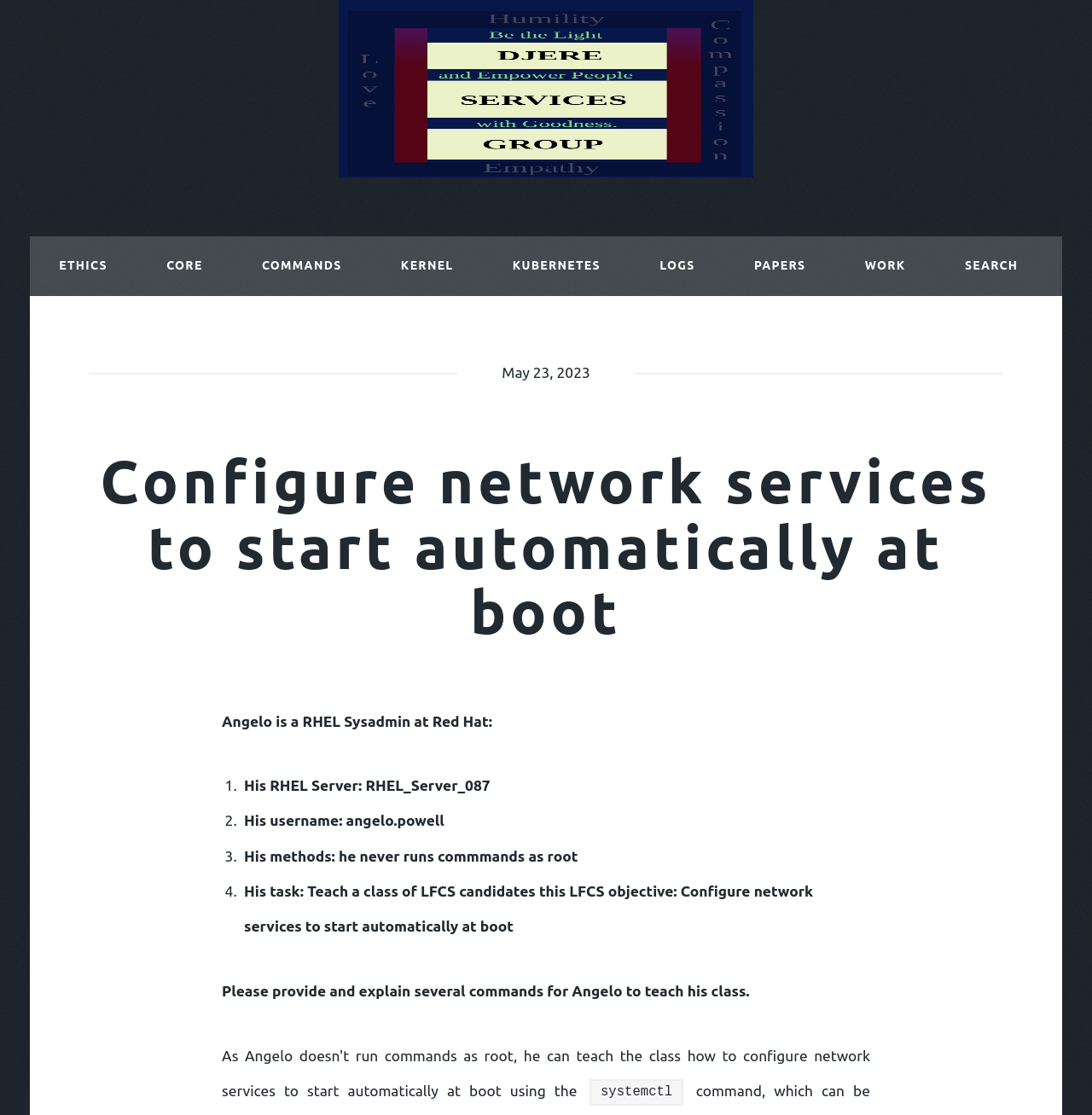What is the name of Angelo's RHEL Server?
Utilize the image to construct a detailed and well-explained answer.

The webpage mentions that Angelo's RHEL Server is named 'RHEL_Server_087', which is mentioned in the first point of the list.